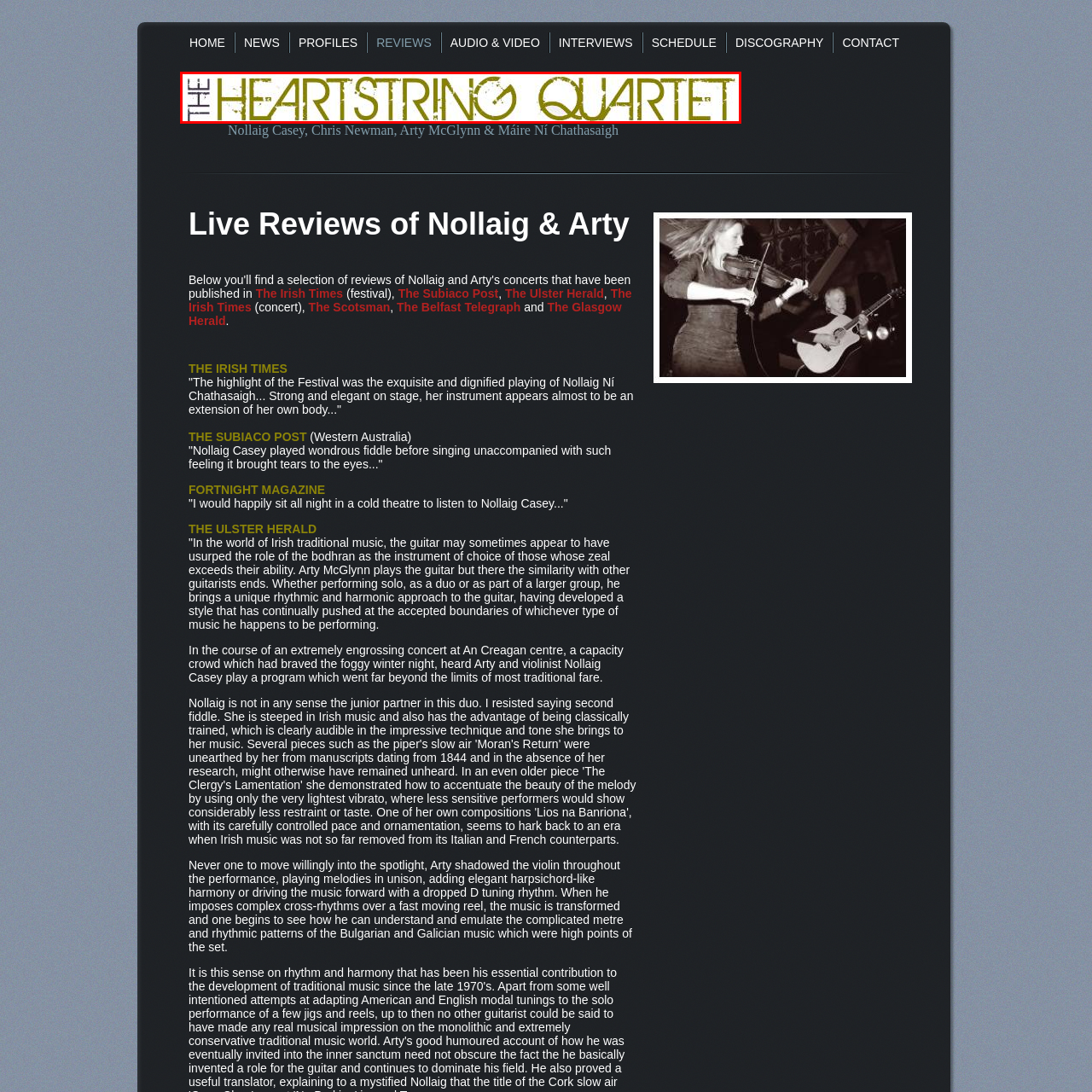Direct your attention to the zone enclosed by the orange box, What type of ensemble is the quartet? 
Give your response in a single word or phrase.

Musical